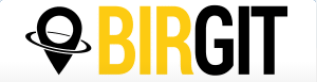What is the focus of the BIRGIT initiative?
We need a detailed and exhaustive answer to the question. Please elaborate.

The BIRGIT initiative focuses on enhancing educational frameworks and supporting integration efforts for migrants and refugees, aligning with broader initiatives to bridge gaps in access to education and training.